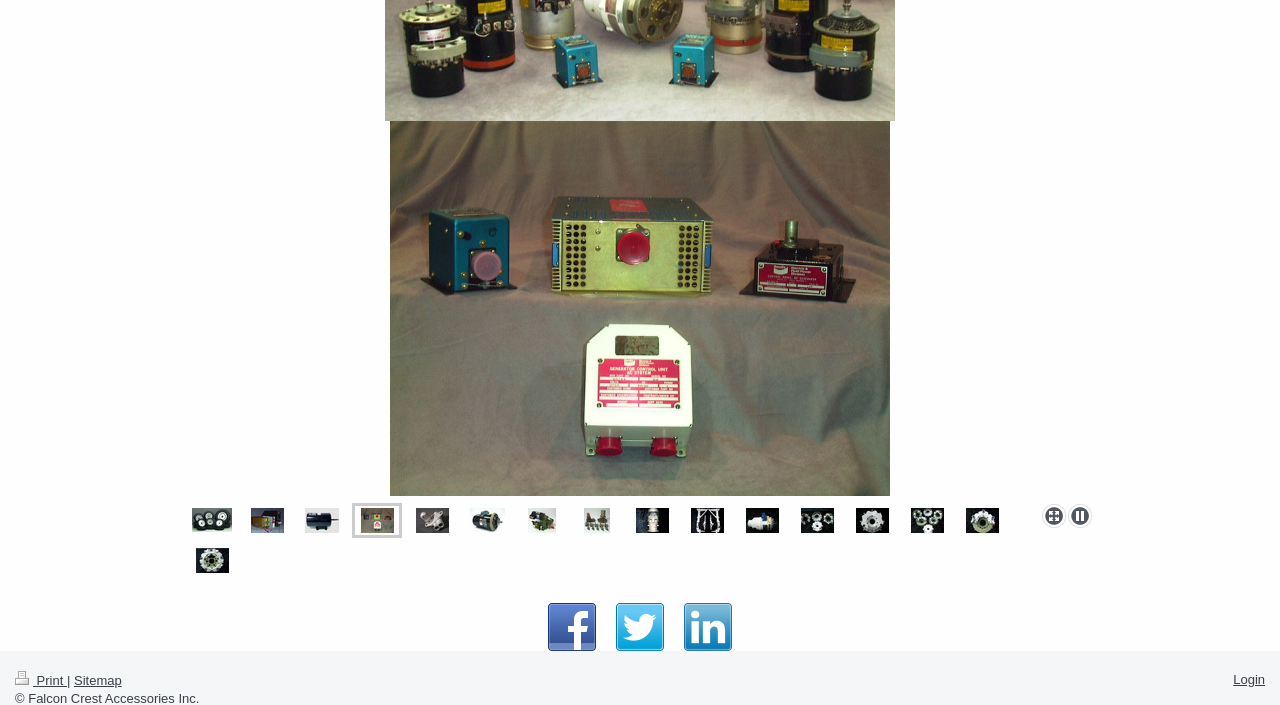Refer to the element description title="KING AIR BRAKE" and identify the corresponding bounding box in the screenshot. Format the coordinates as (top-left x, top-left y, bottom-right x, bottom-right y) with values in the range of 0 to 1.

[0.668, 0.721, 0.694, 0.756]